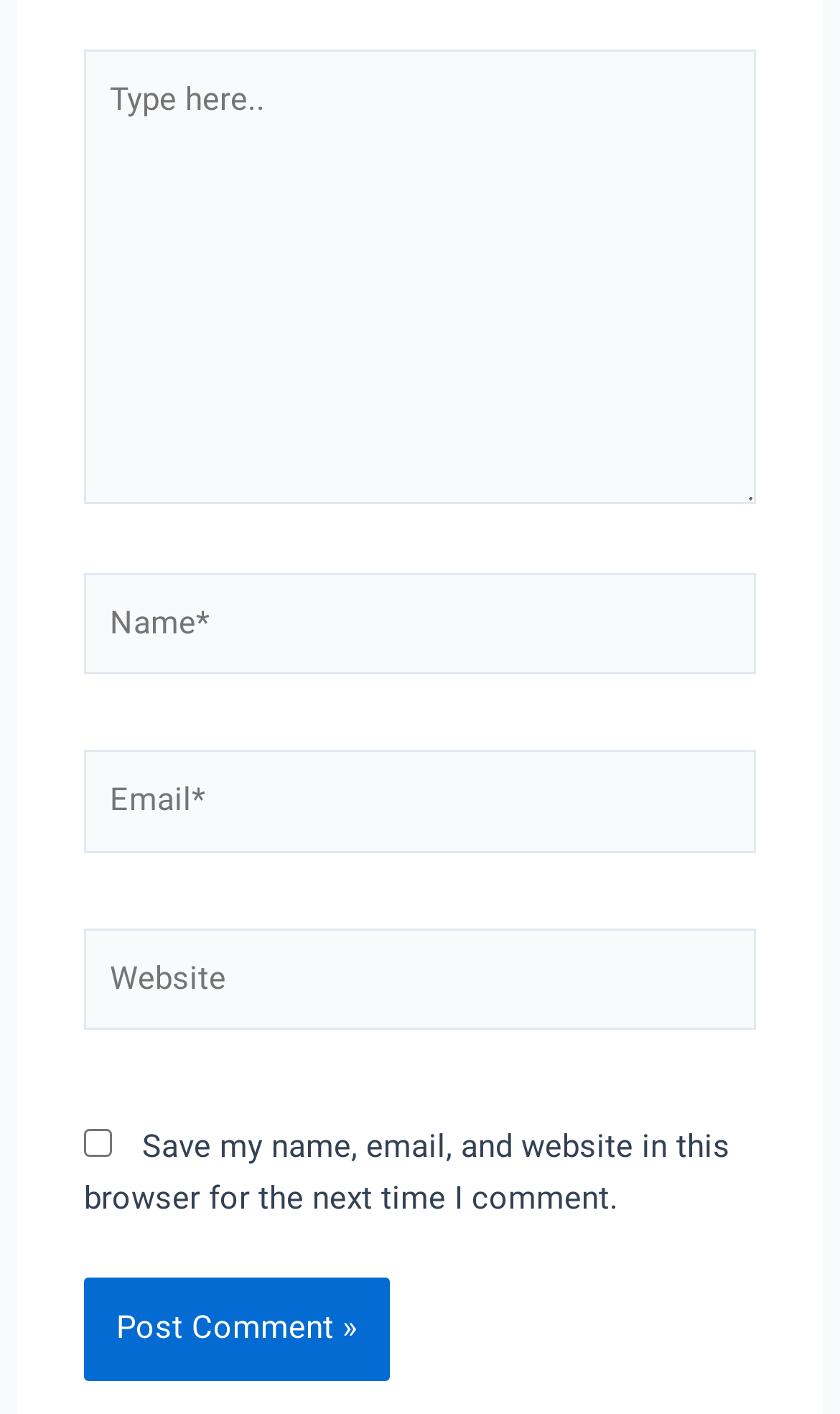Please specify the bounding box coordinates in the format (top-left x, top-left y, bottom-right x, bottom-right y), with values ranging from 0 to 1. Identify the bounding box for the UI component described as follows: parent_node: Email* name="email" placeholder="Email*"

[0.1, 0.531, 0.9, 0.603]